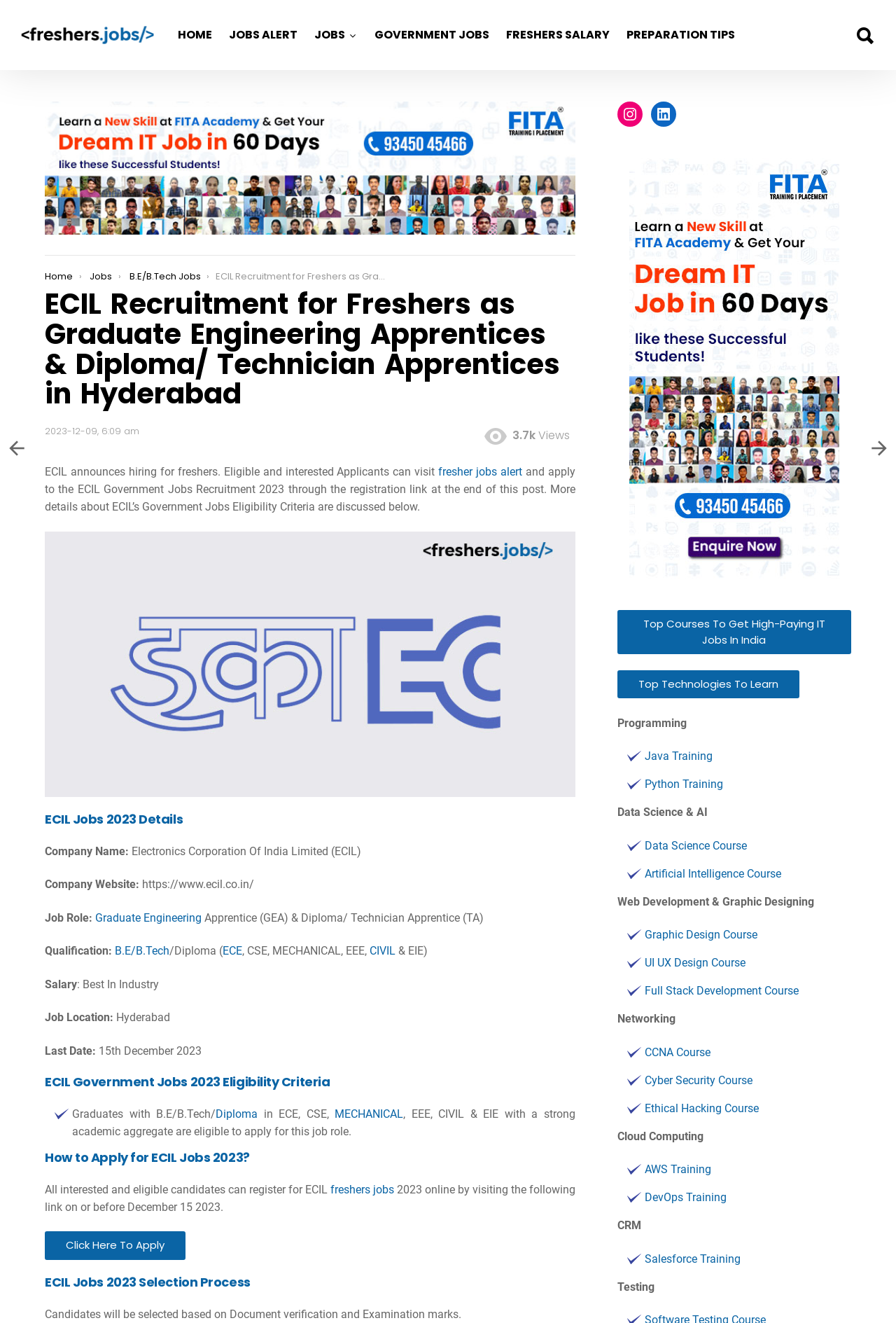Respond with a single word or phrase to the following question:
What is the company name of the job recruiter?

Electronics Corporation Of India Limited (ECIL)